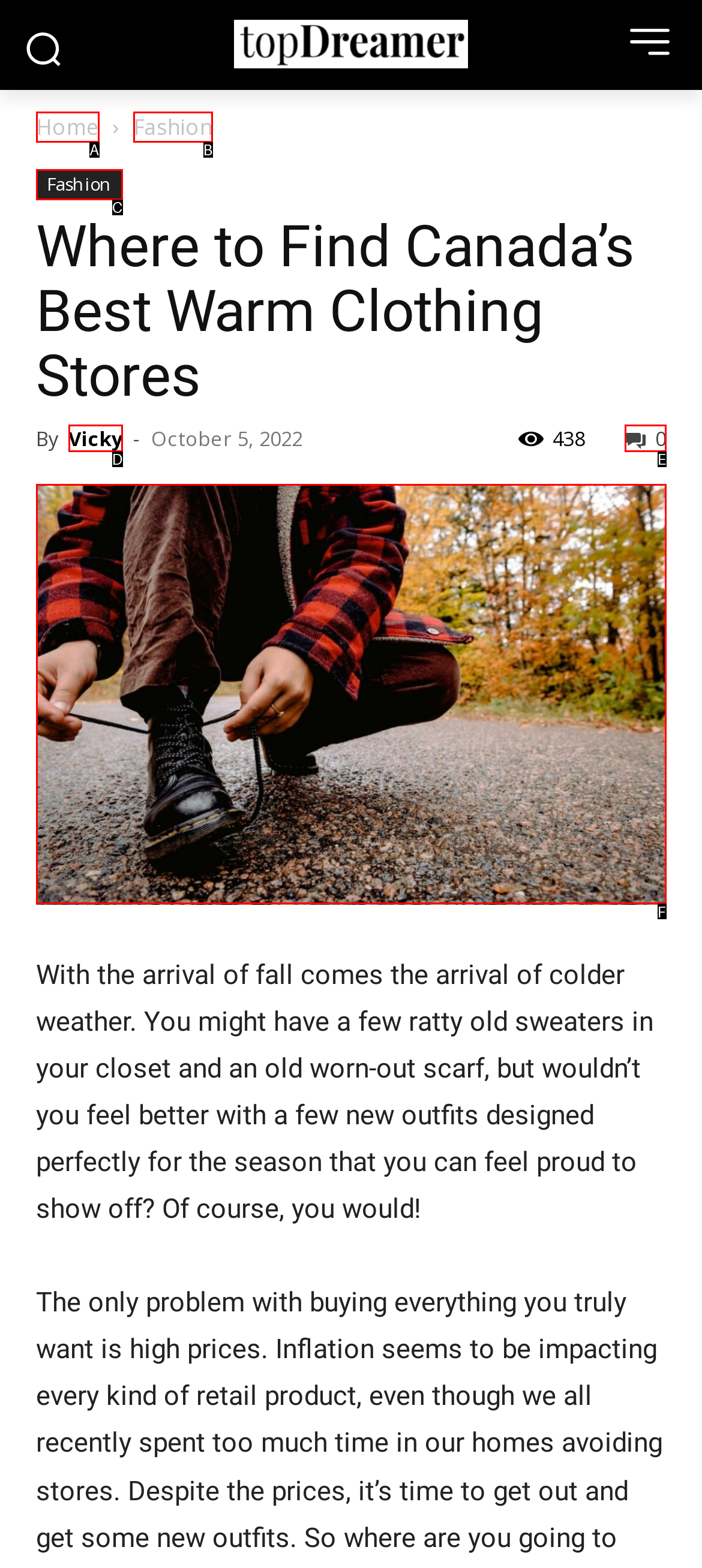Given the description: Vicky, identify the HTML element that corresponds to it. Respond with the letter of the correct option.

D